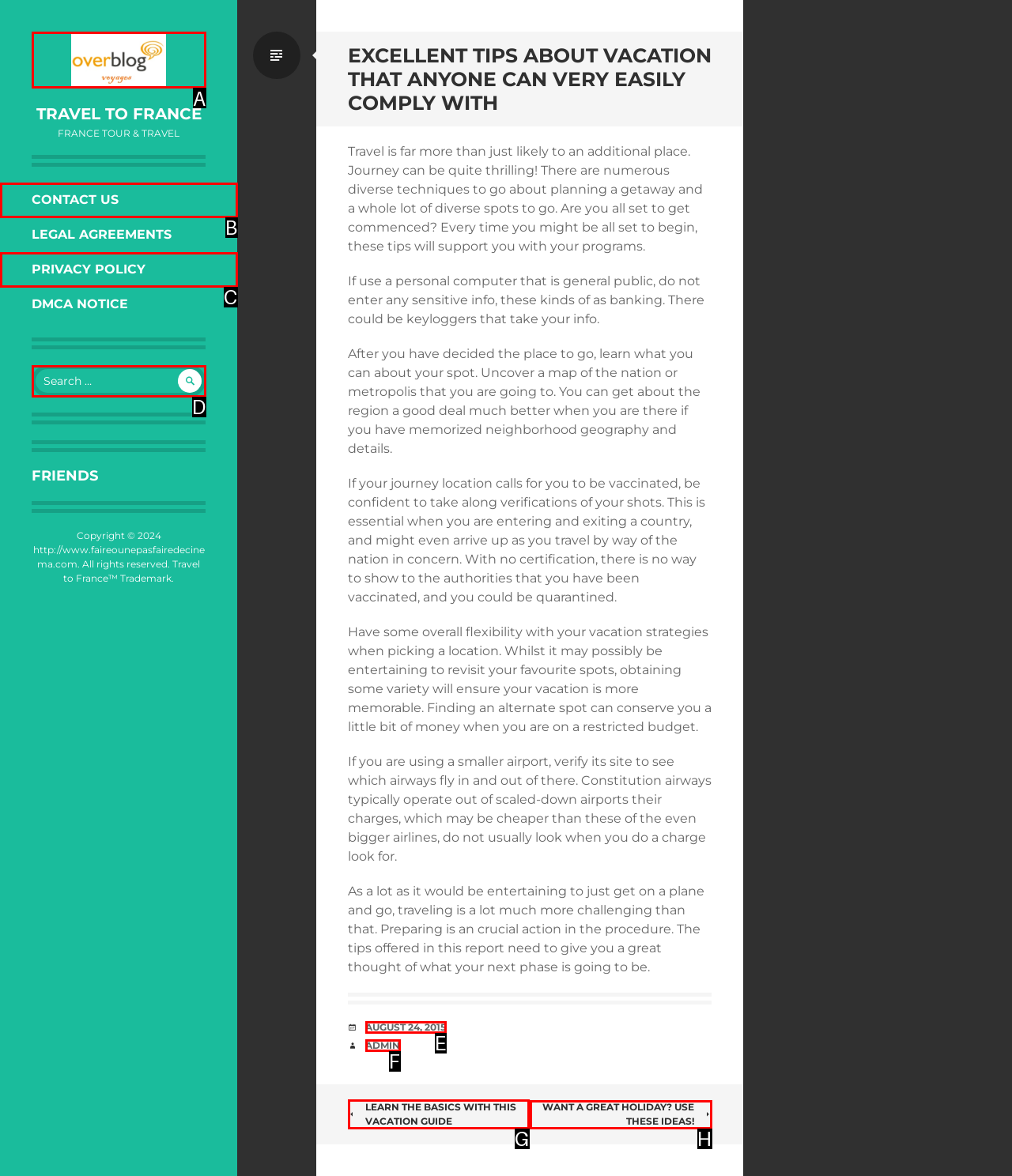Select the HTML element that needs to be clicked to perform the task: Learn the basics with this vacation guide. Reply with the letter of the chosen option.

G